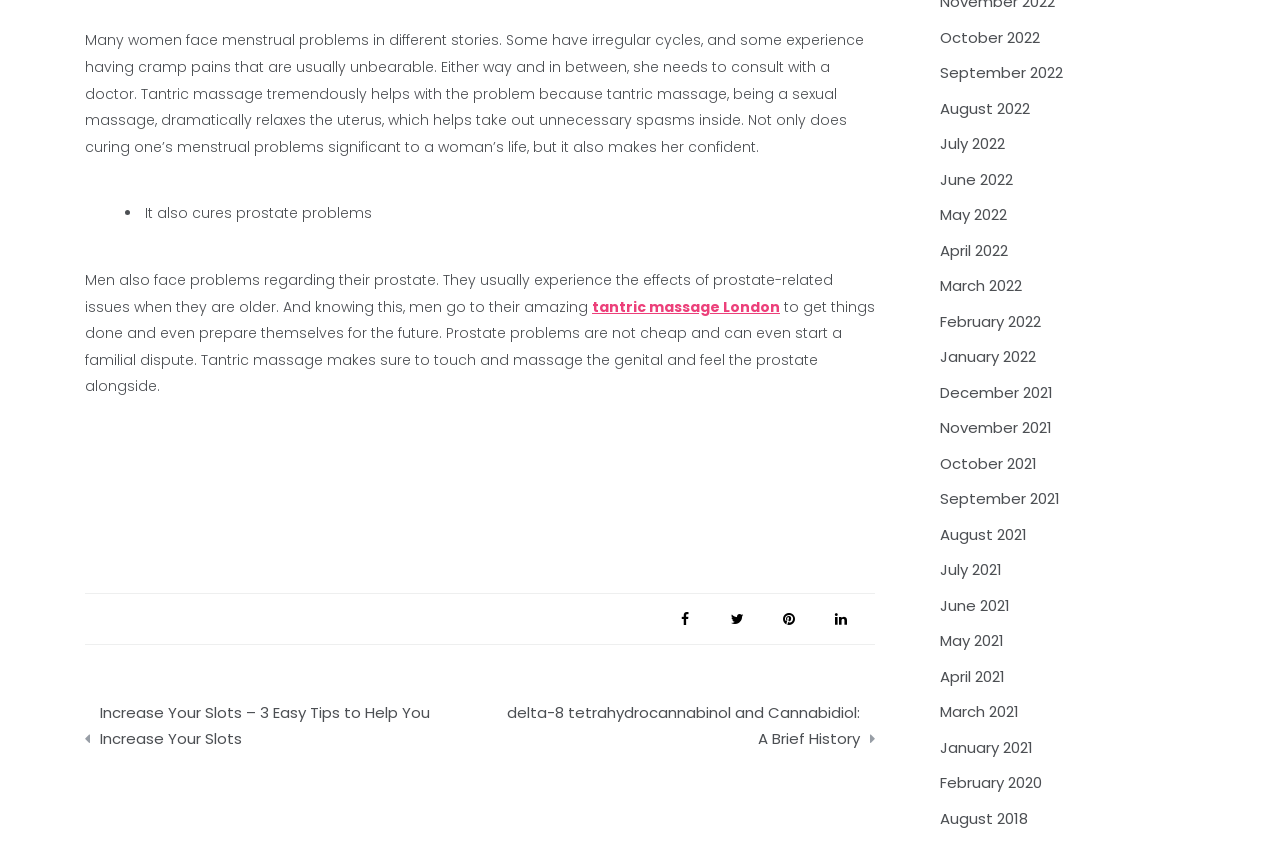Extract the bounding box coordinates for the described element: "July 2022". The coordinates should be represented as four float numbers between 0 and 1: [left, top, right, bottom].

[0.734, 0.154, 0.785, 0.178]